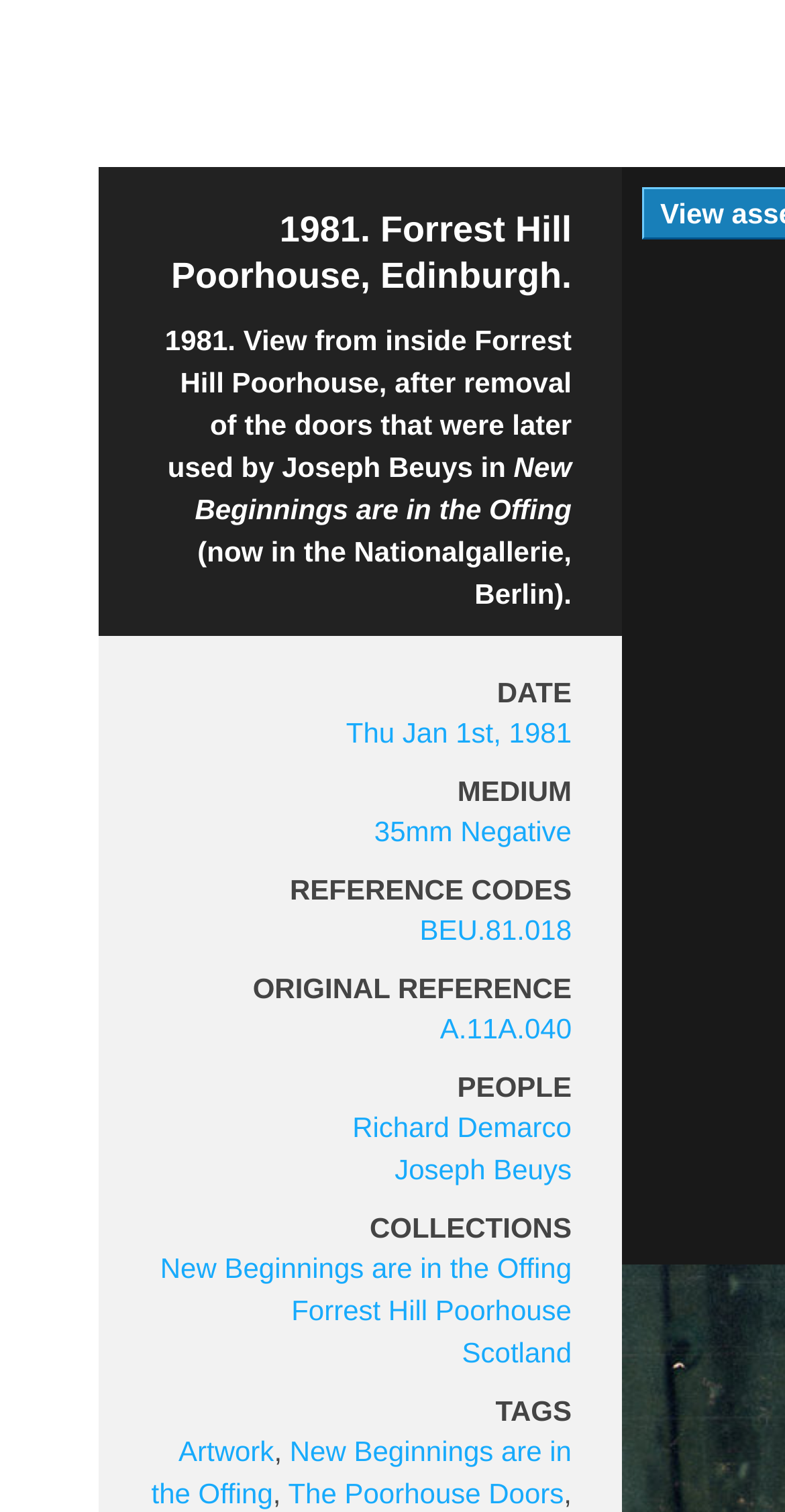Determine the bounding box coordinates of the clickable region to execute the instruction: "view the tags of the artwork". The coordinates should be four float numbers between 0 and 1, denoted as [left, top, right, bottom].

[0.227, 0.949, 0.349, 0.97]